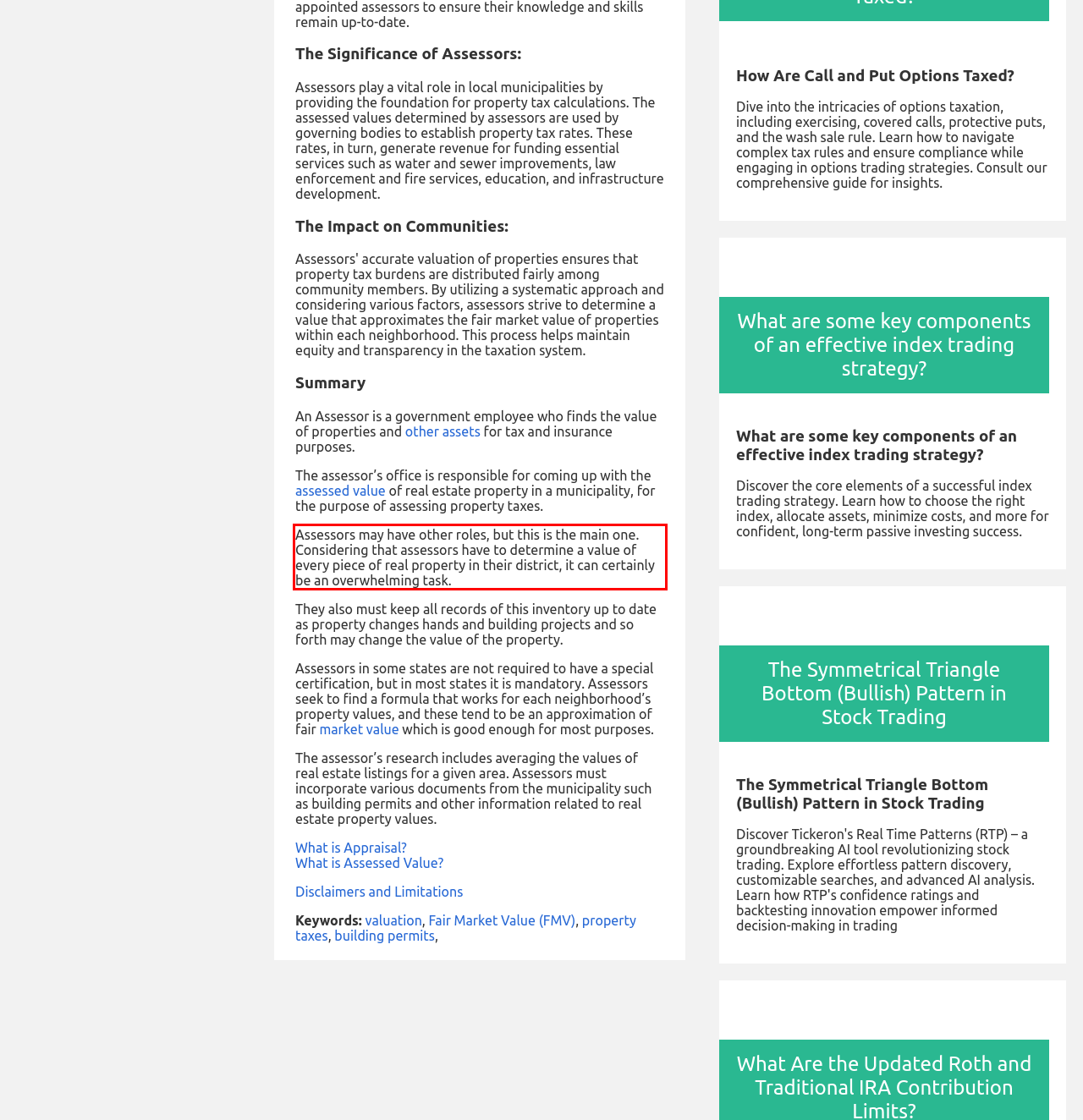You are provided with a screenshot of a webpage that includes a UI element enclosed in a red rectangle. Extract the text content inside this red rectangle.

Assessors may have other roles, but this is the main one. Considering that assessors have to determine a value of every piece of real property in their district, it can certainly be an overwhelming task.